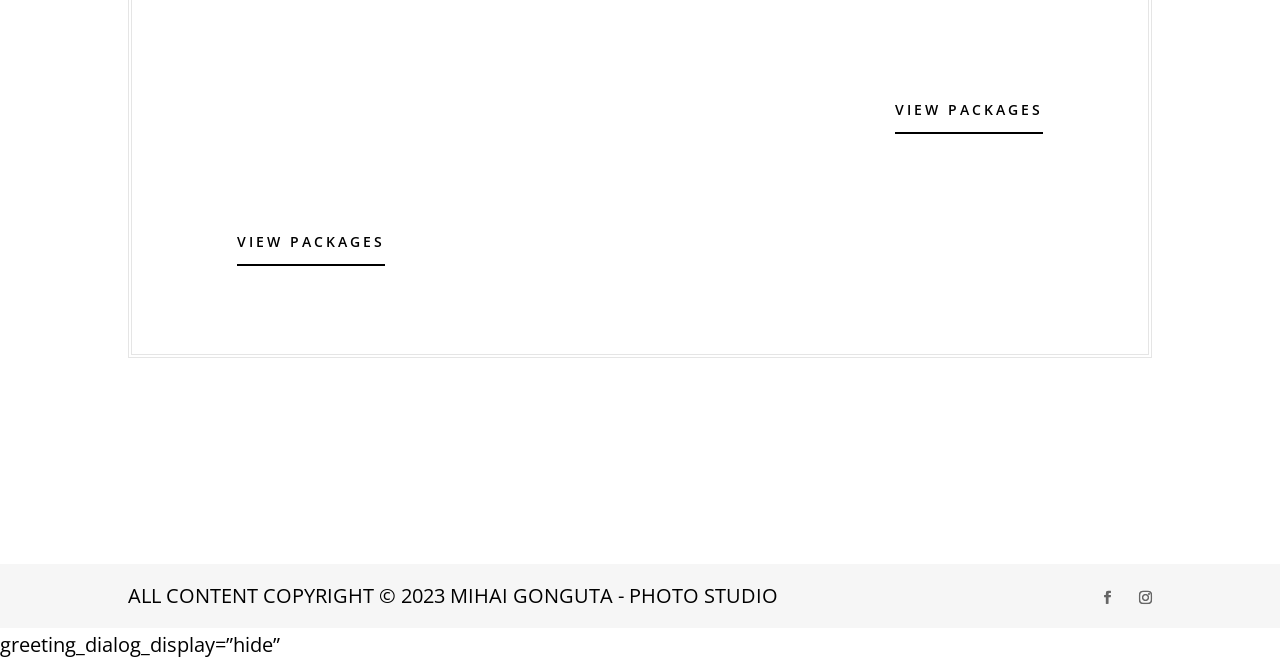Use a single word or phrase to answer this question: 
What social media platforms are linked on the webpage?

Two platforms